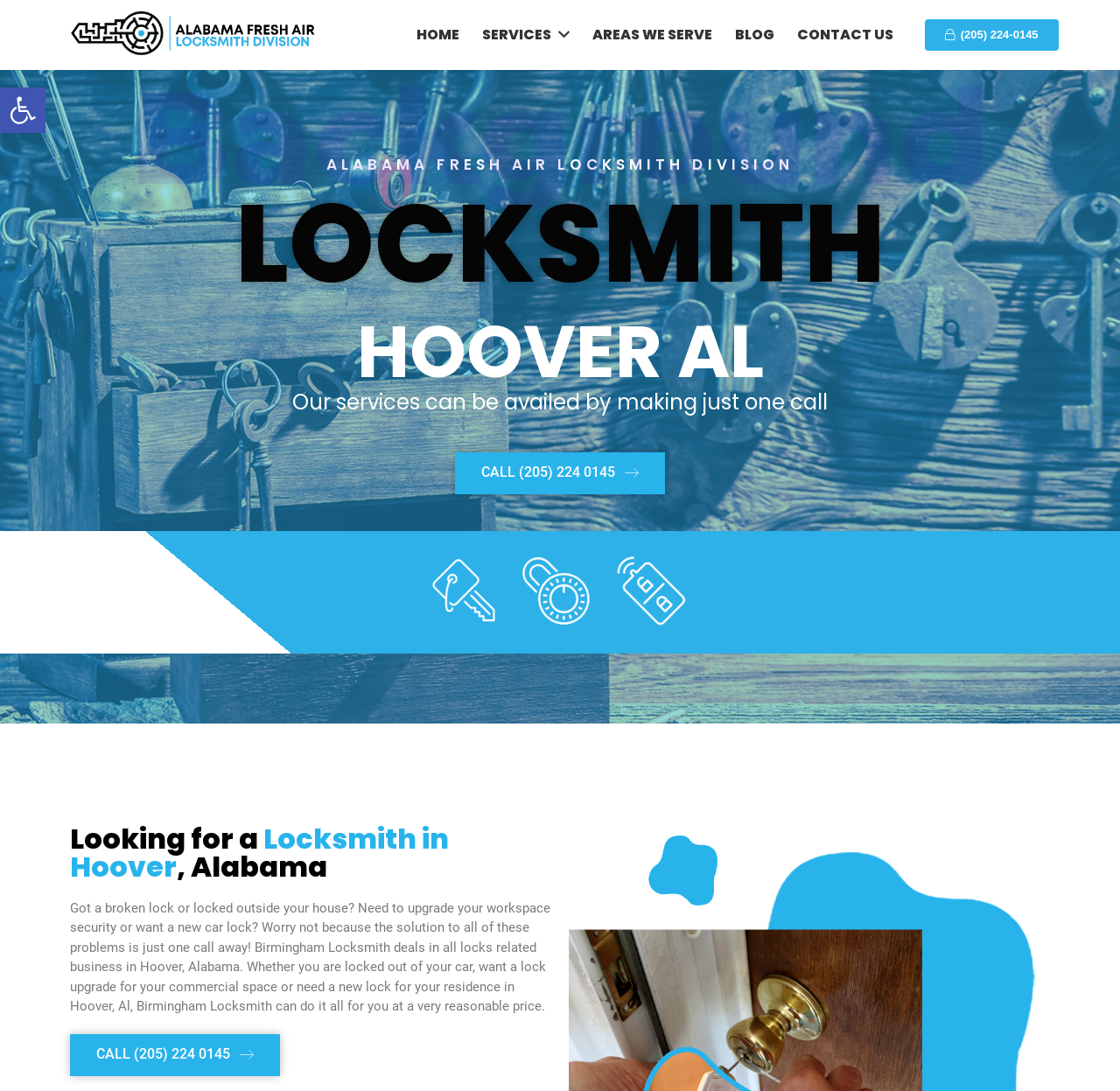Reply to the question with a single word or phrase:
What is the location of the locksmith services?

Hoover, Alabama